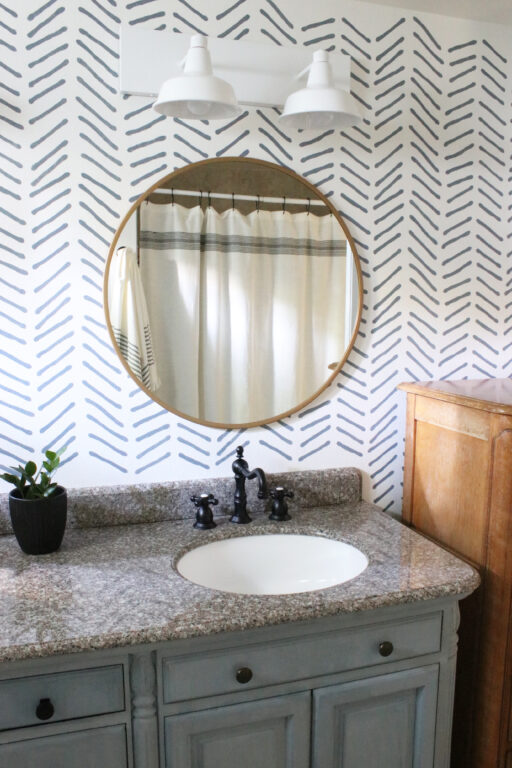What material is the countertop made of?
Give a detailed response to the question by analyzing the screenshot.

The caption describes the countertop as being made of 'stunning speckled granite', which suggests a high-quality and visually appealing material.